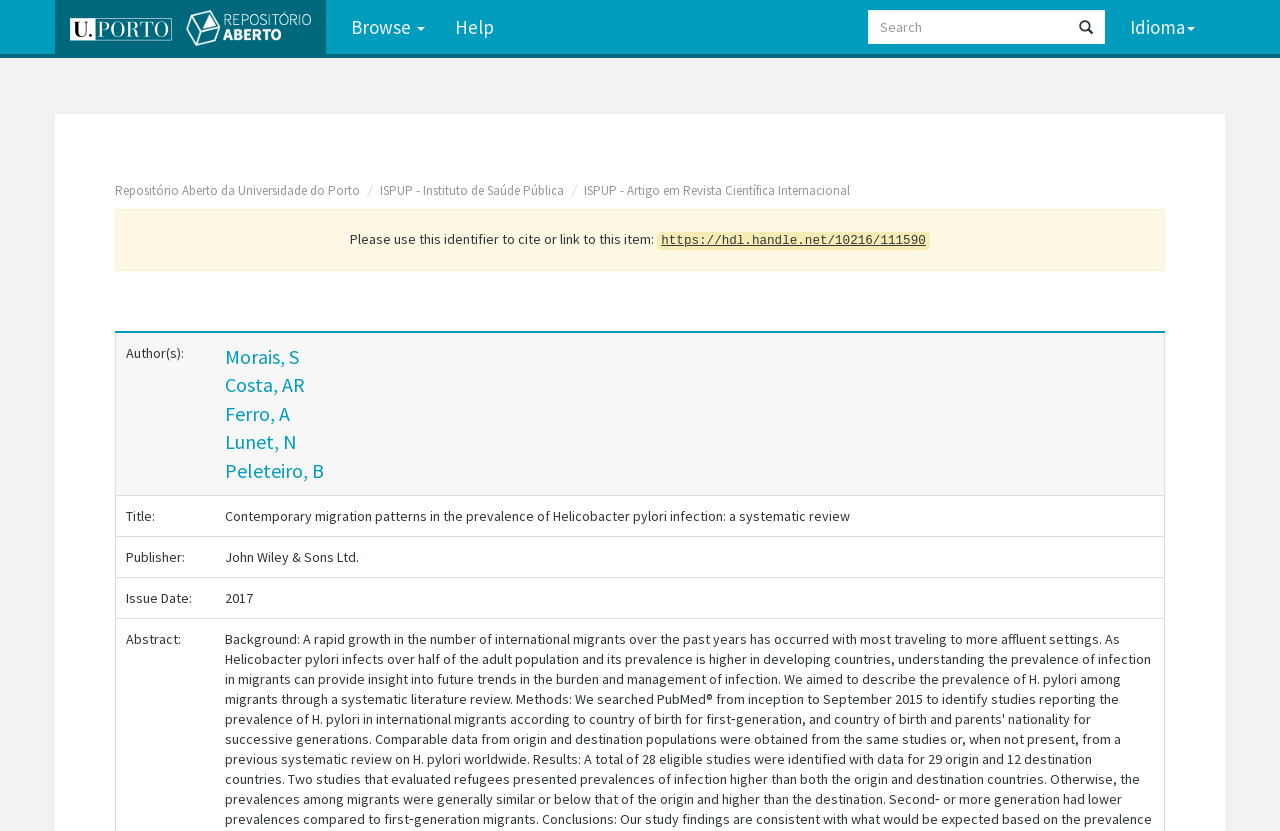Identify the coordinates of the bounding box for the element described below: "Peleteiro, B". Return the coordinates as four float numbers between 0 and 1: [left, top, right, bottom].

[0.176, 0.551, 0.253, 0.582]